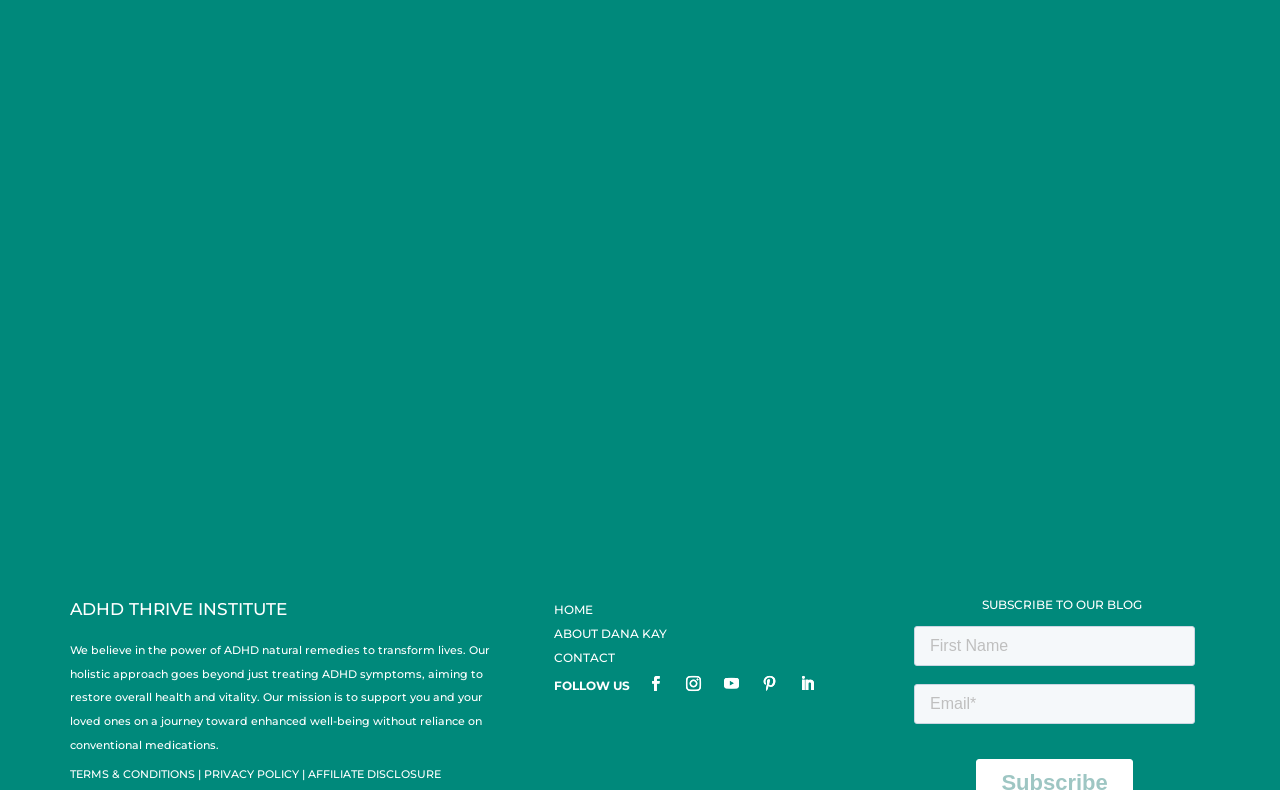Pinpoint the bounding box coordinates of the element to be clicked to execute the instruction: "Click the link to view Master Minds".

None